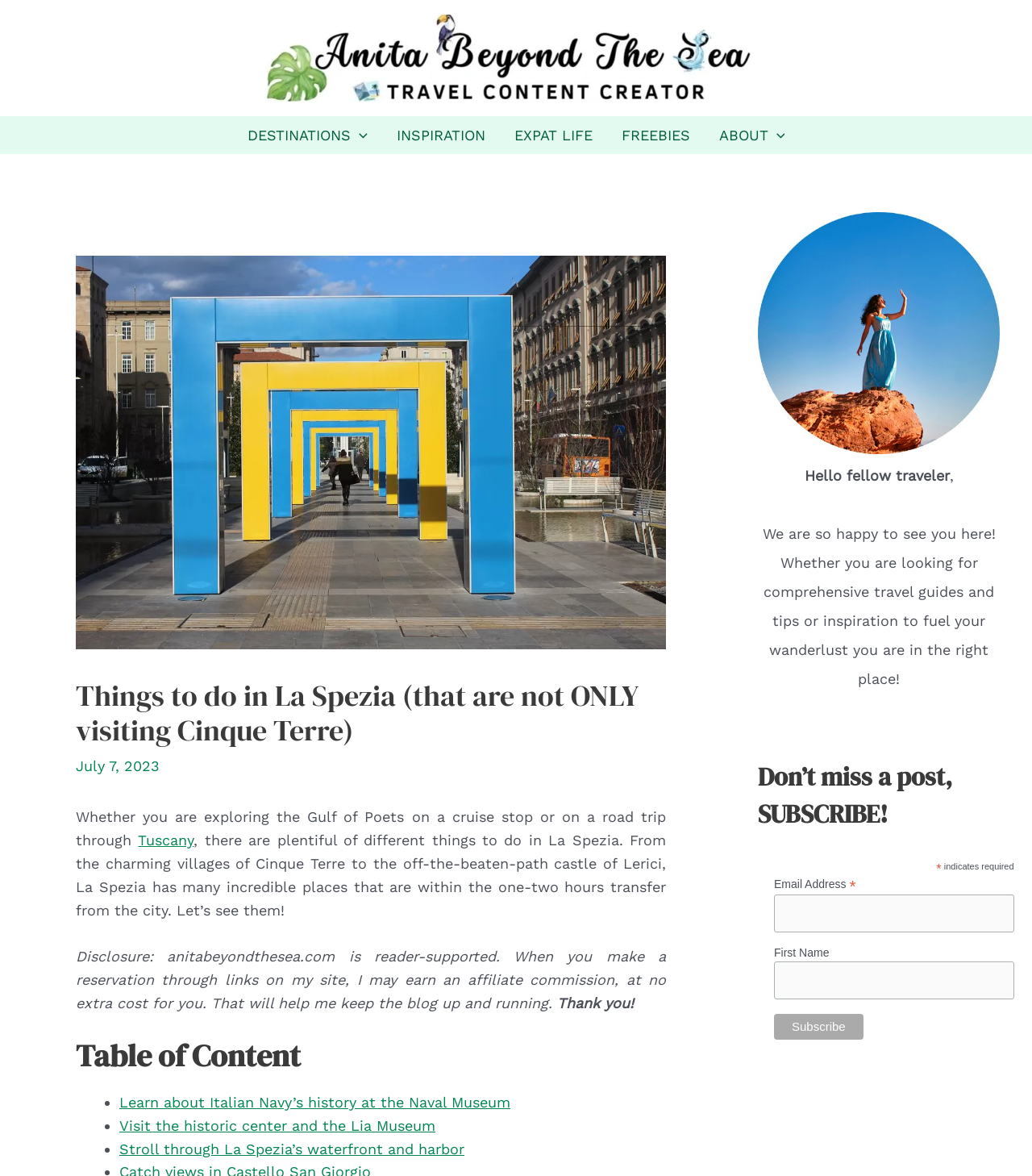Examine the image and give a thorough answer to the following question:
What is the topic of the article?

The topic of the article can be inferred from the main heading, which says 'Things to do in La Spezia (that are not ONLY visiting Cinque Terre)'.